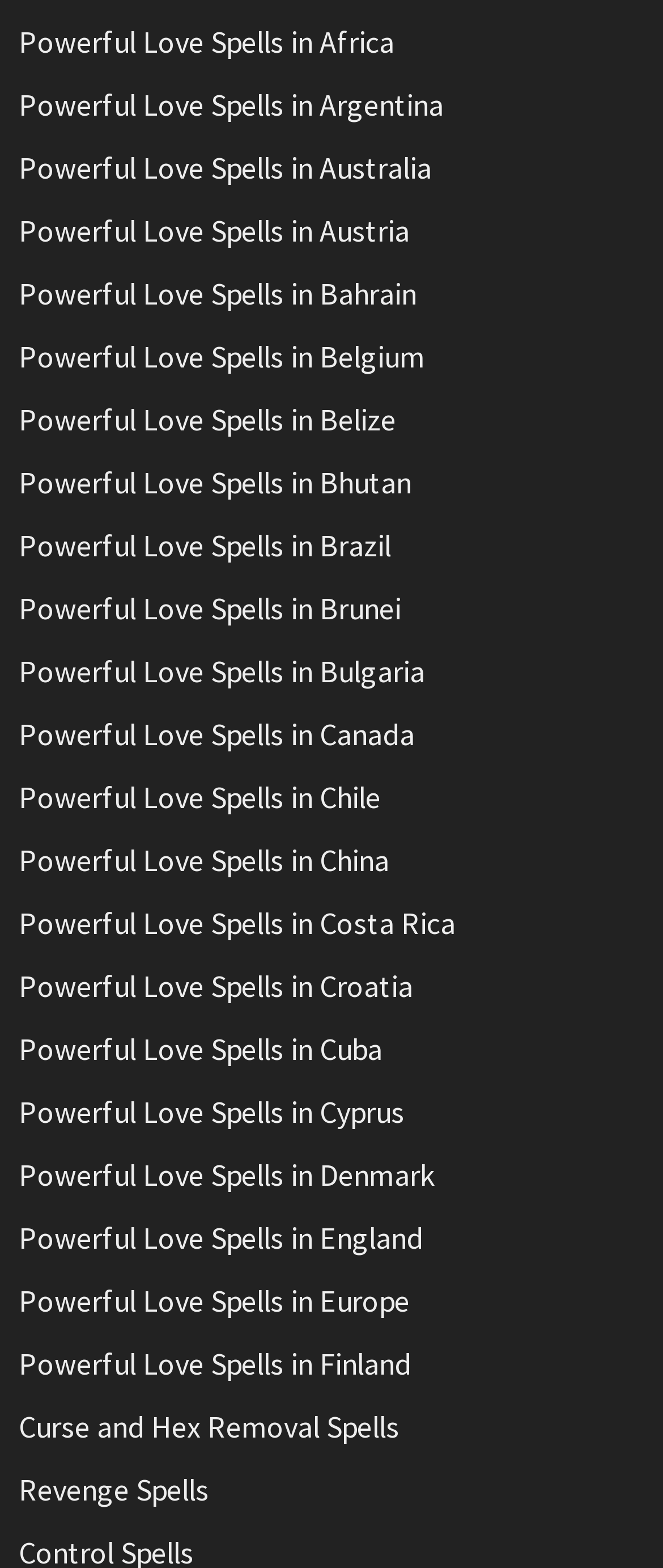Provide a short, one-word or phrase answer to the question below:
What is the last link on the webpage?

Revenge Spells